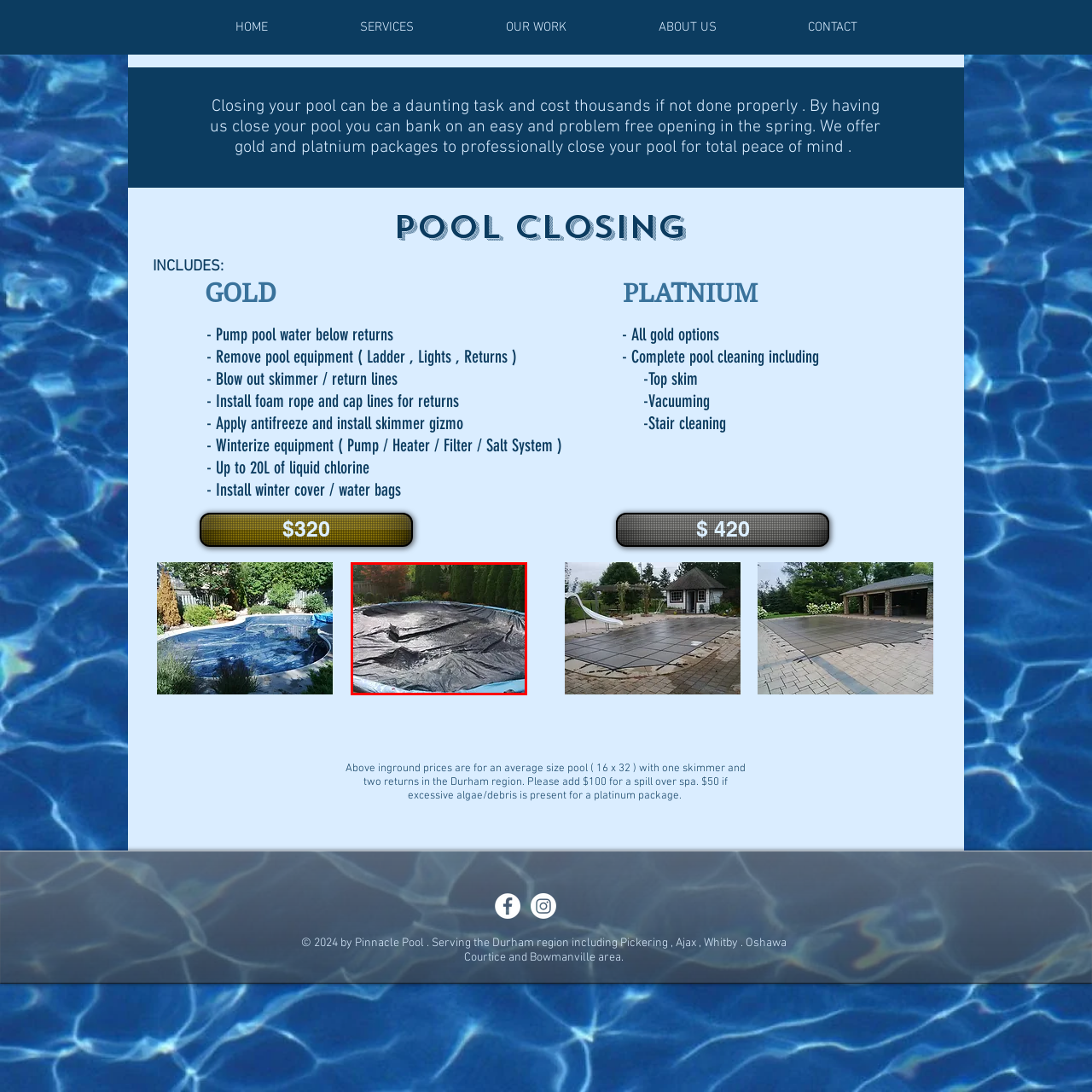Check the content in the red bounding box and reply to the question using a single word or phrase:
What type of environment is depicted in the image?

Serene outdoor environment